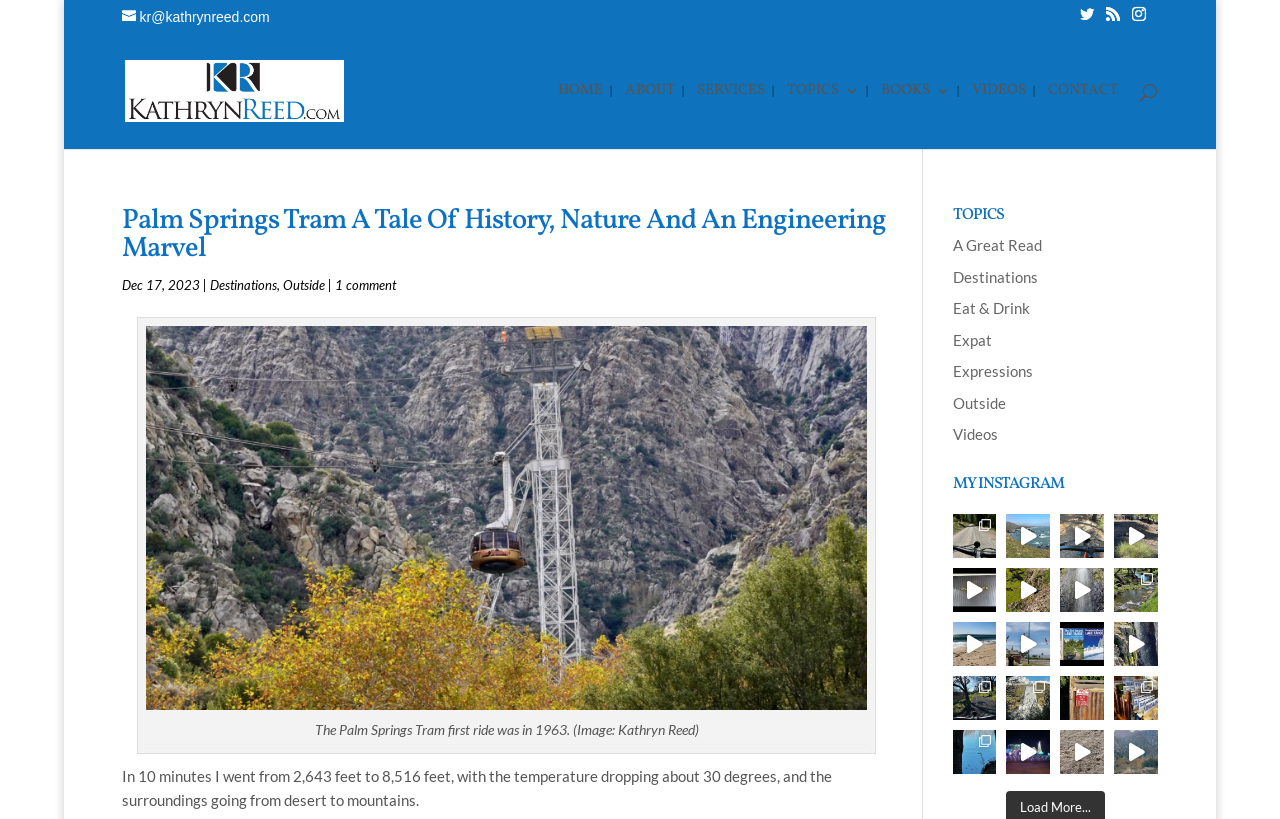Please provide a brief answer to the following inquiry using a single word or phrase:
What is the name of the park mentioned?

Bidwell Park